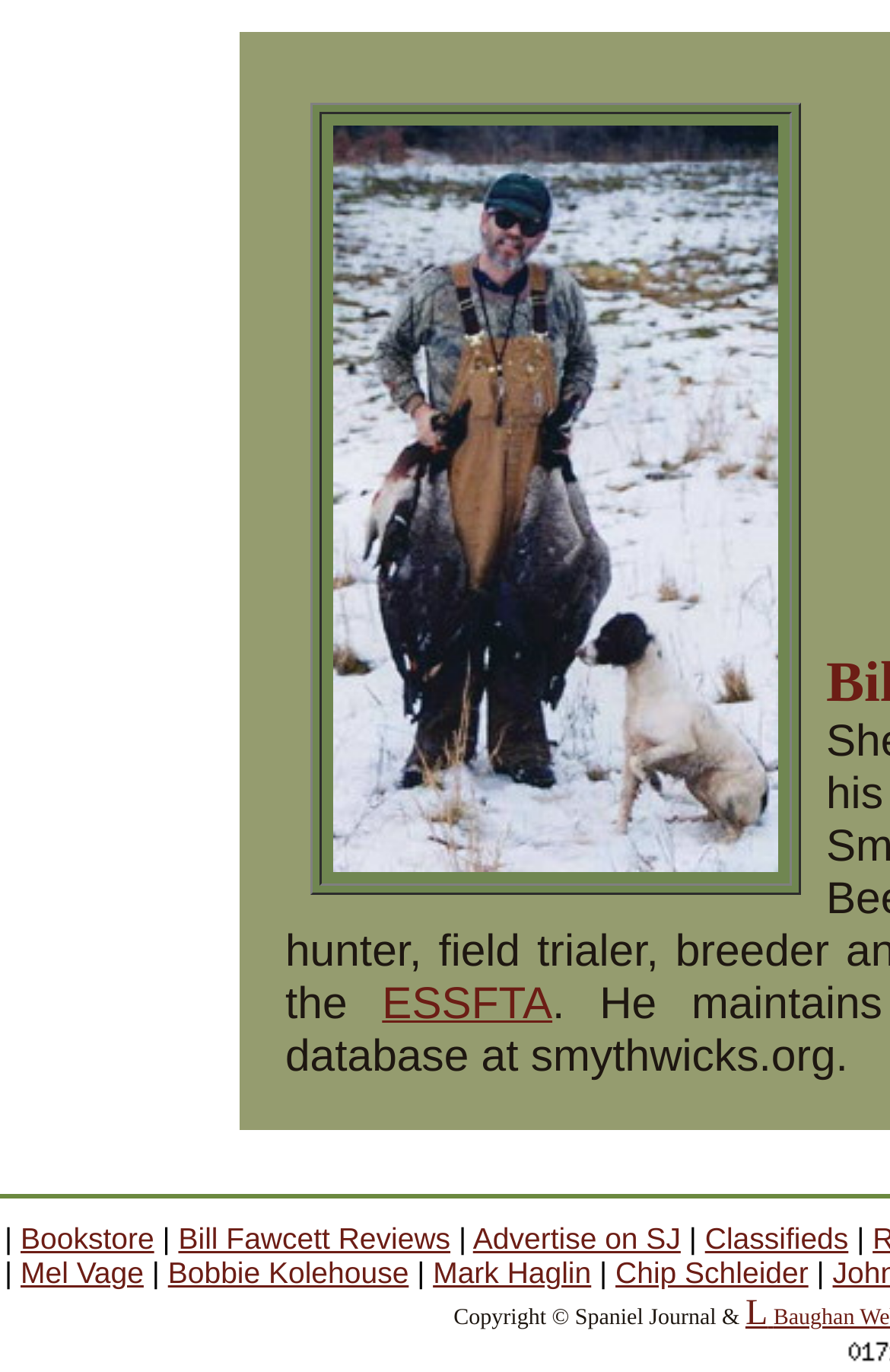How many links are at the bottom of the webpage?
Analyze the screenshot and provide a detailed answer to the question.

I counted the links at the bottom of the webpage by analyzing their y1 and y2 coordinates. There are 7 links with y1 coordinates close to 0.89, indicating they are at the bottom.